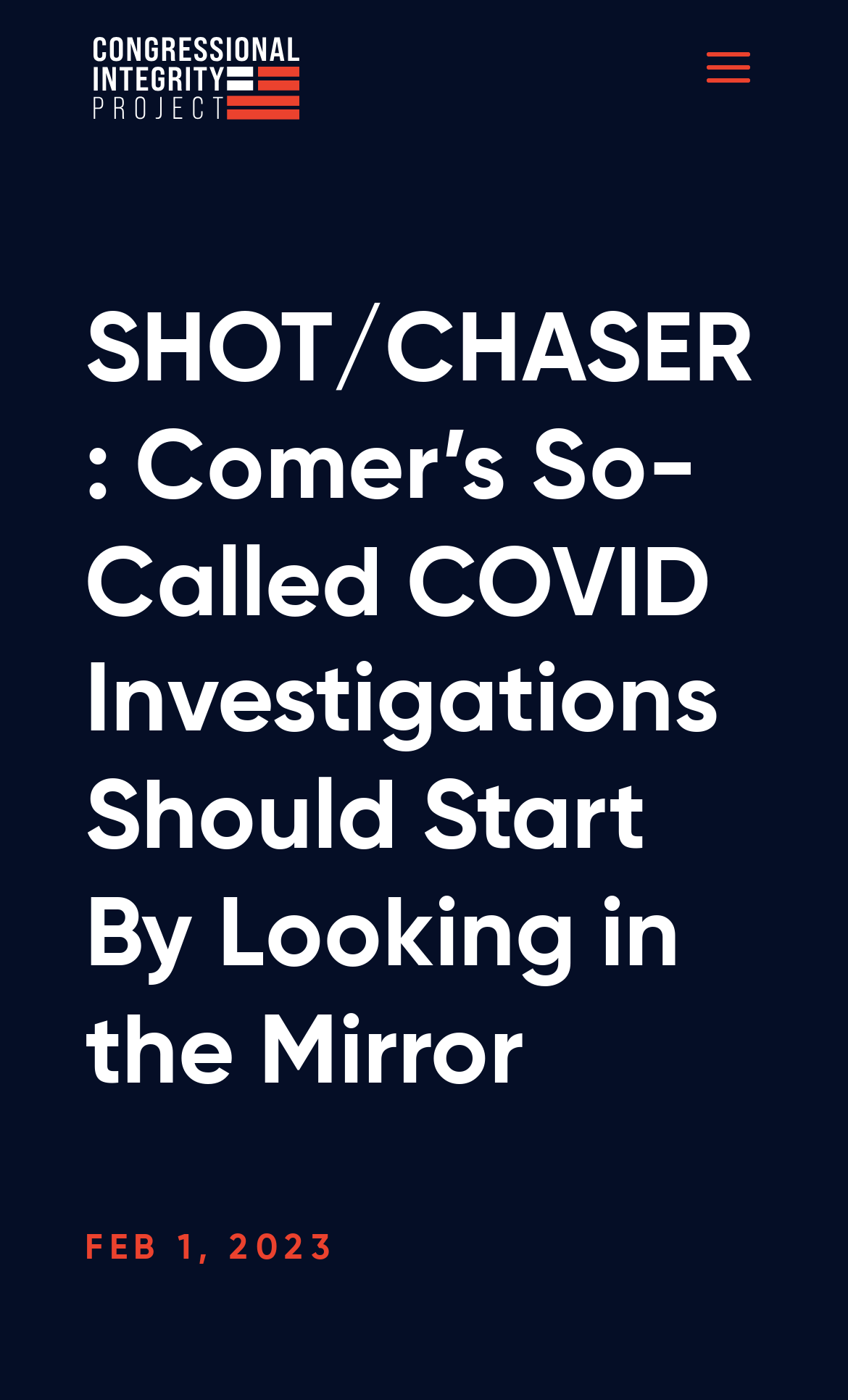Provide a thorough description of the webpage you see.

The webpage appears to be an article or news page, with a focus on a specific topic related to COVID-19 investigations. At the top of the page, there is a heading that reads "SHOT/CHASER: Comer’s So-Called COVID Investigations Should Start By Looking in the Mirror". Below this heading, there is a date "FEB 1, 2023" indicating when the article was published.

On the top-left corner of the page, there is a link to the "Congressional Integrity Project" accompanied by an image with the same name. This link is positioned above the search bar, which spans across the top of the page.

The top navigation menu consists of three links: "About", "News", and "Donate", positioned from left to right. The "Donate" link is slightly above the other two links.

The main content of the page is not explicitly described in the accessibility tree, but based on the provided meta description, it likely discusses Rep. James Comer's plans to hold oversight hearings on COVID response.